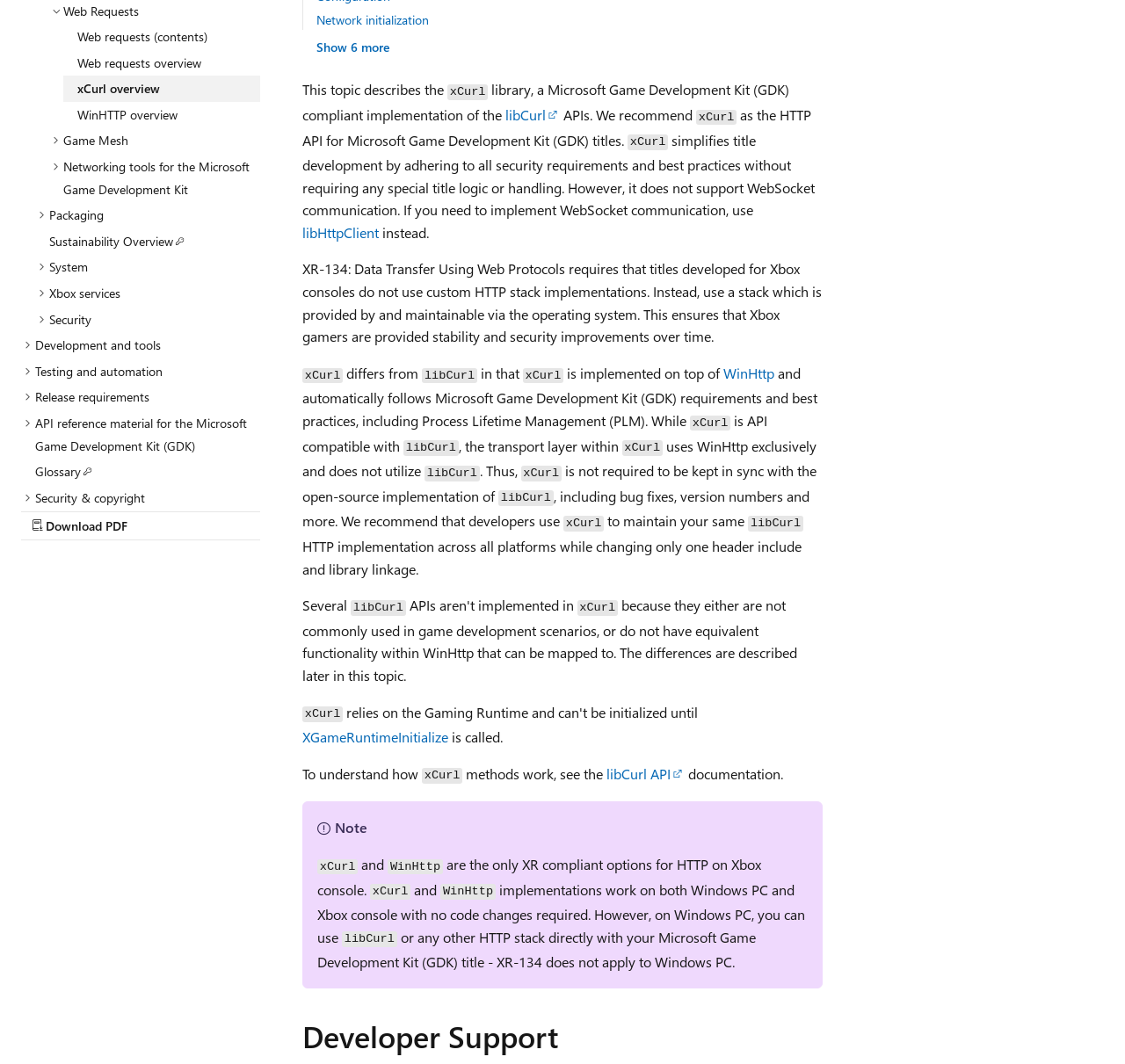Find the bounding box of the web element that fits this description: "News / Videos / Events".

None